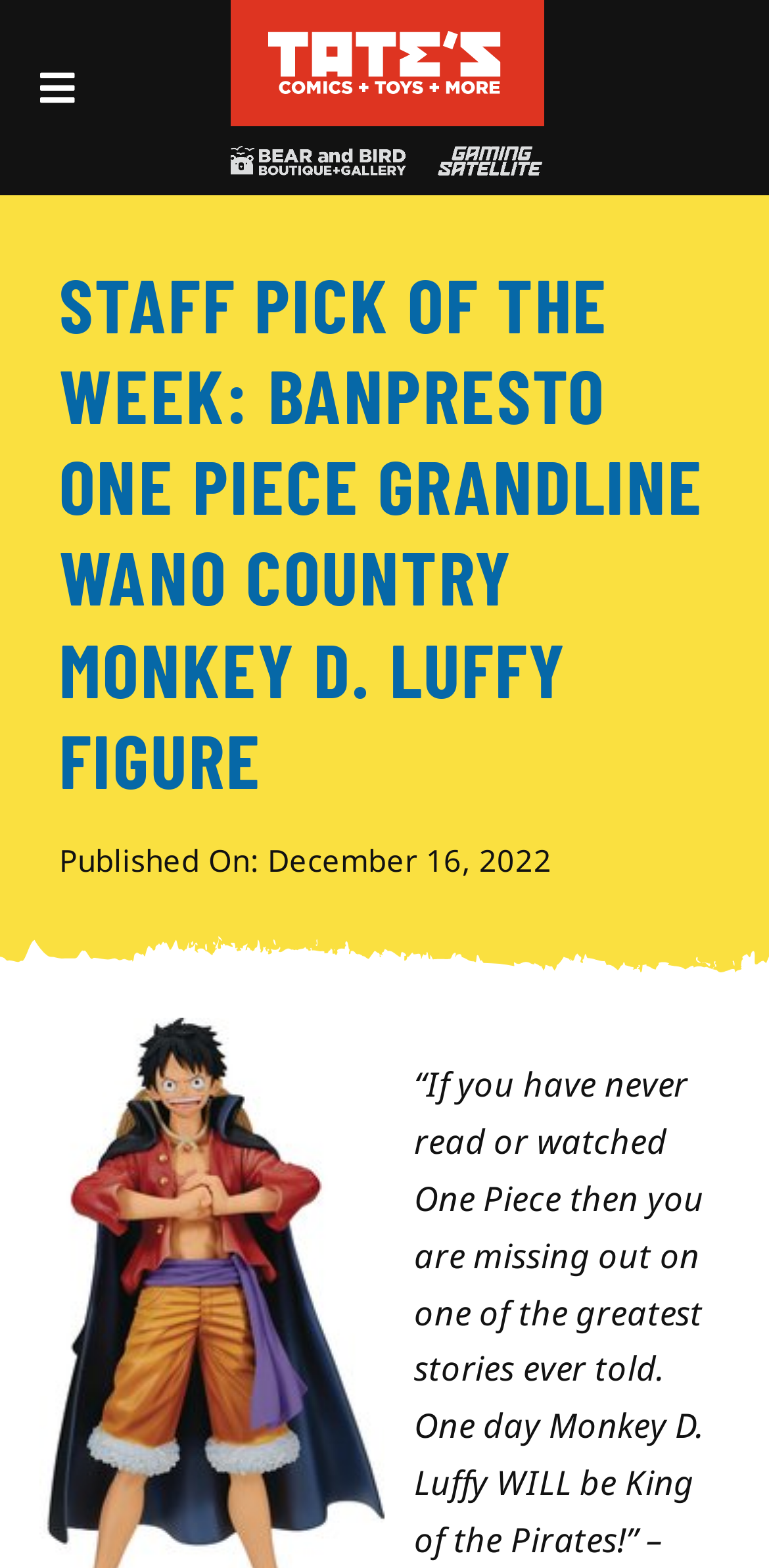What is the purpose of the link at the bottom?
Can you give a detailed and elaborate answer to the question?

The link at the bottom of the page has the text ' Go to Top', which suggests that its purpose is to allow users to quickly navigate to the top of the page.